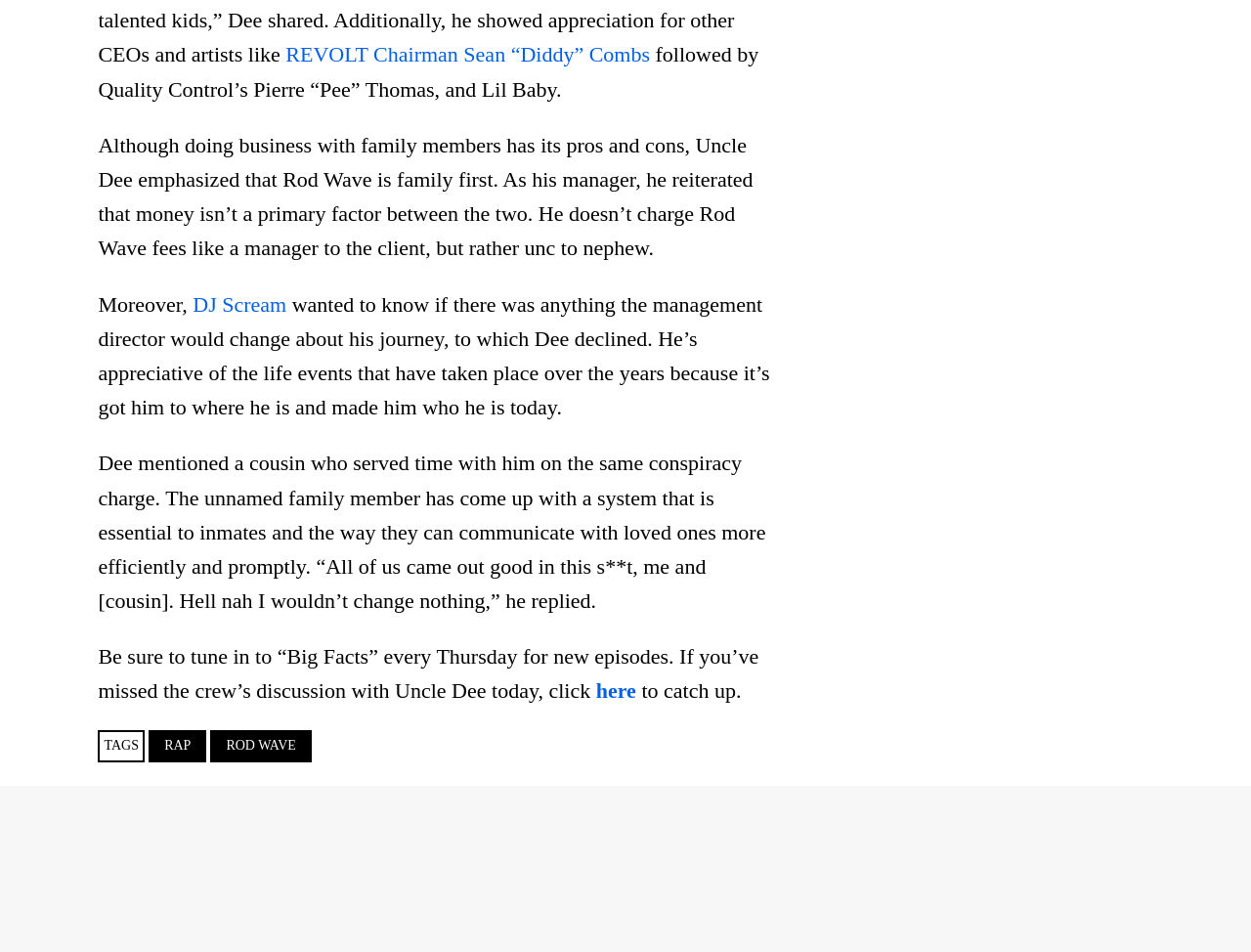What is the topic of the tags section?
We need a detailed and exhaustive answer to the question. Please elaborate.

The answer can be found in the links 'RAP' and 'ROD WAVE' which are categorized under the 'TAGS' section.